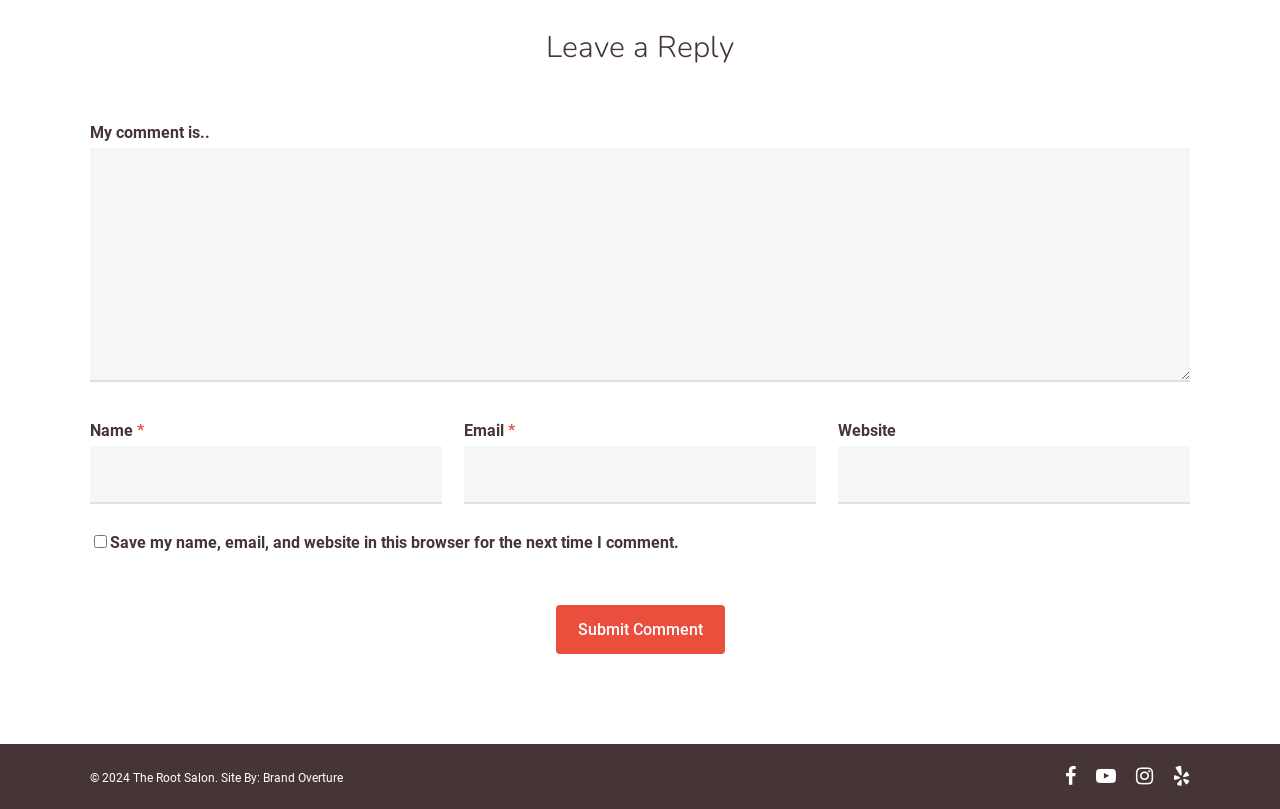What is the button at the bottom of the comment section for?
Based on the image, answer the question in a detailed manner.

The button is placed at the bottom of the comment section and is labeled 'Submit Comment'. This indicates that the button is used to submit the comment after filling in the required information.